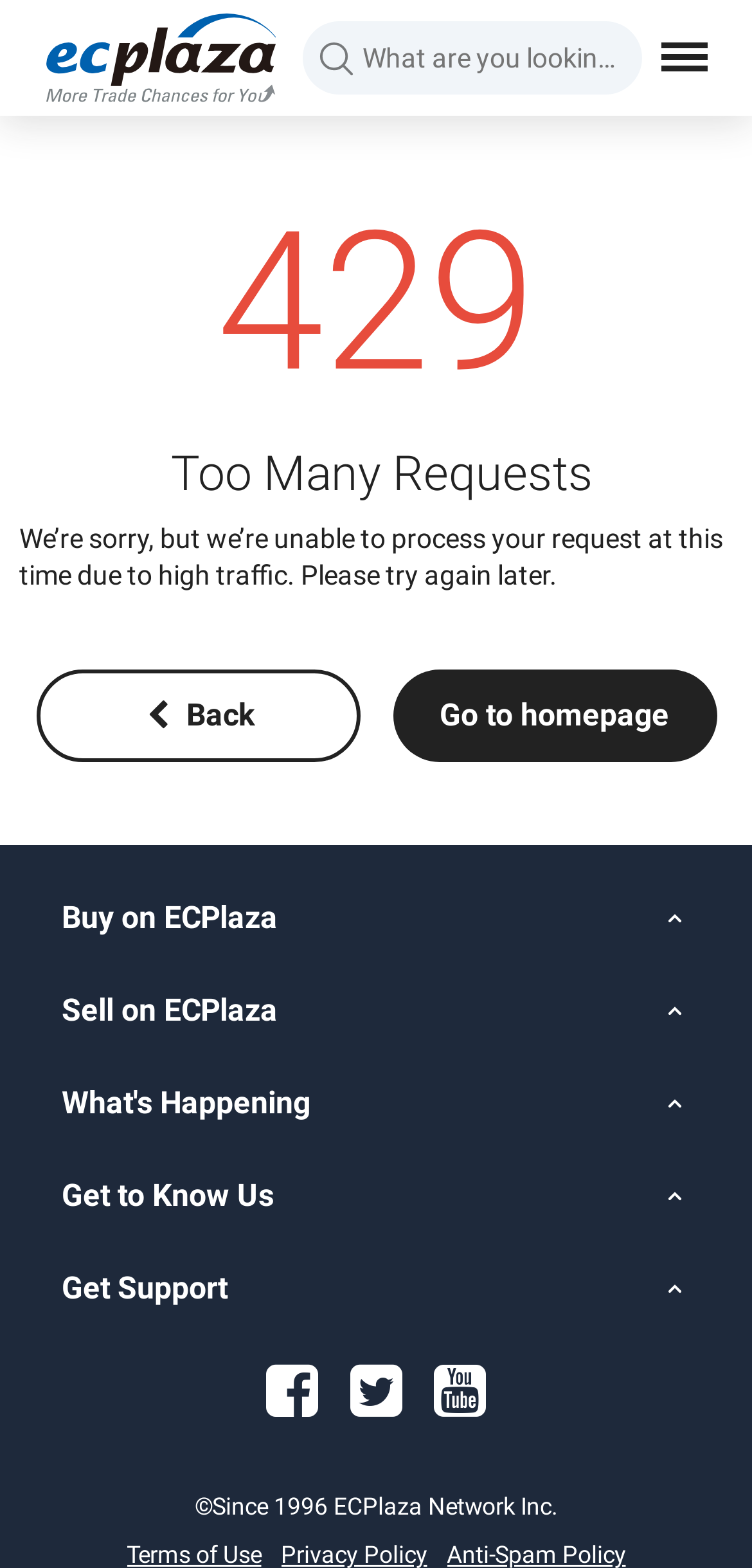What is the reason for the error?
Refer to the image and provide a concise answer in one word or phrase.

High traffic